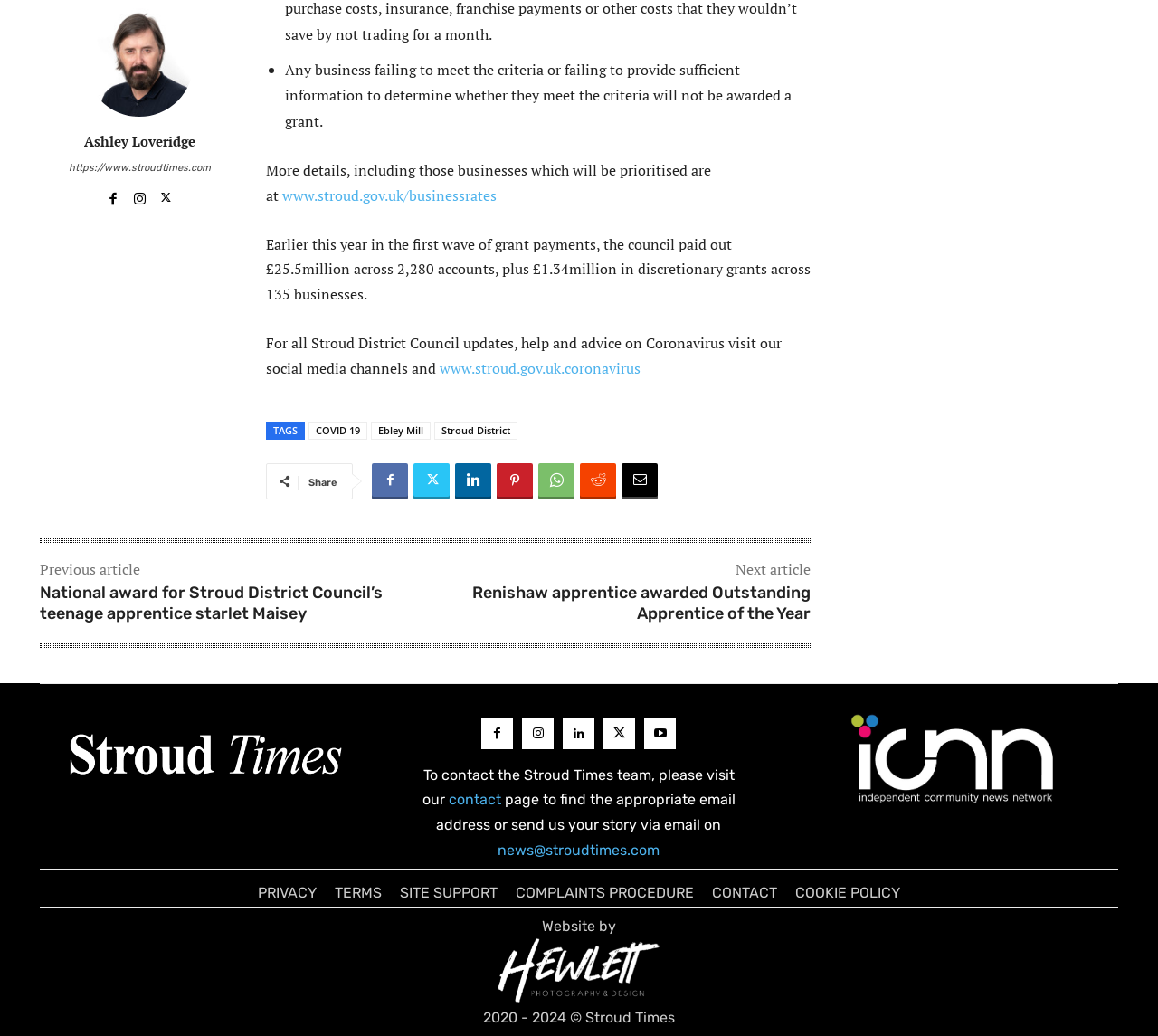What is the purpose of the 'Share' button?
Could you please answer the question thoroughly and with as much detail as possible?

The 'Share' button is likely used to share the article on social media platforms or via email, allowing users to easily distribute the content to others.